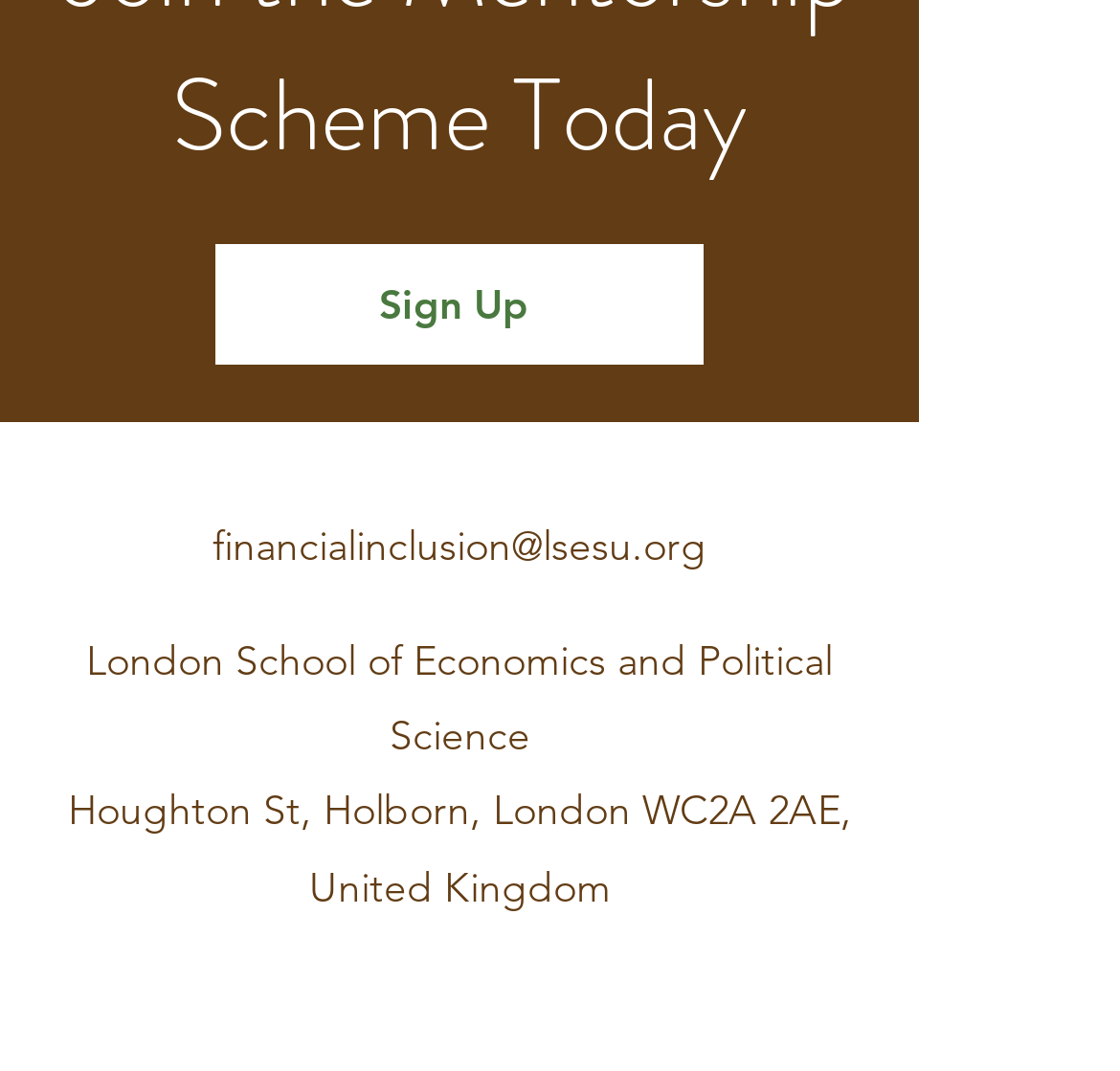What is the organization's email address?
From the screenshot, supply a one-word or short-phrase answer.

financialinclusion@lsesu.org